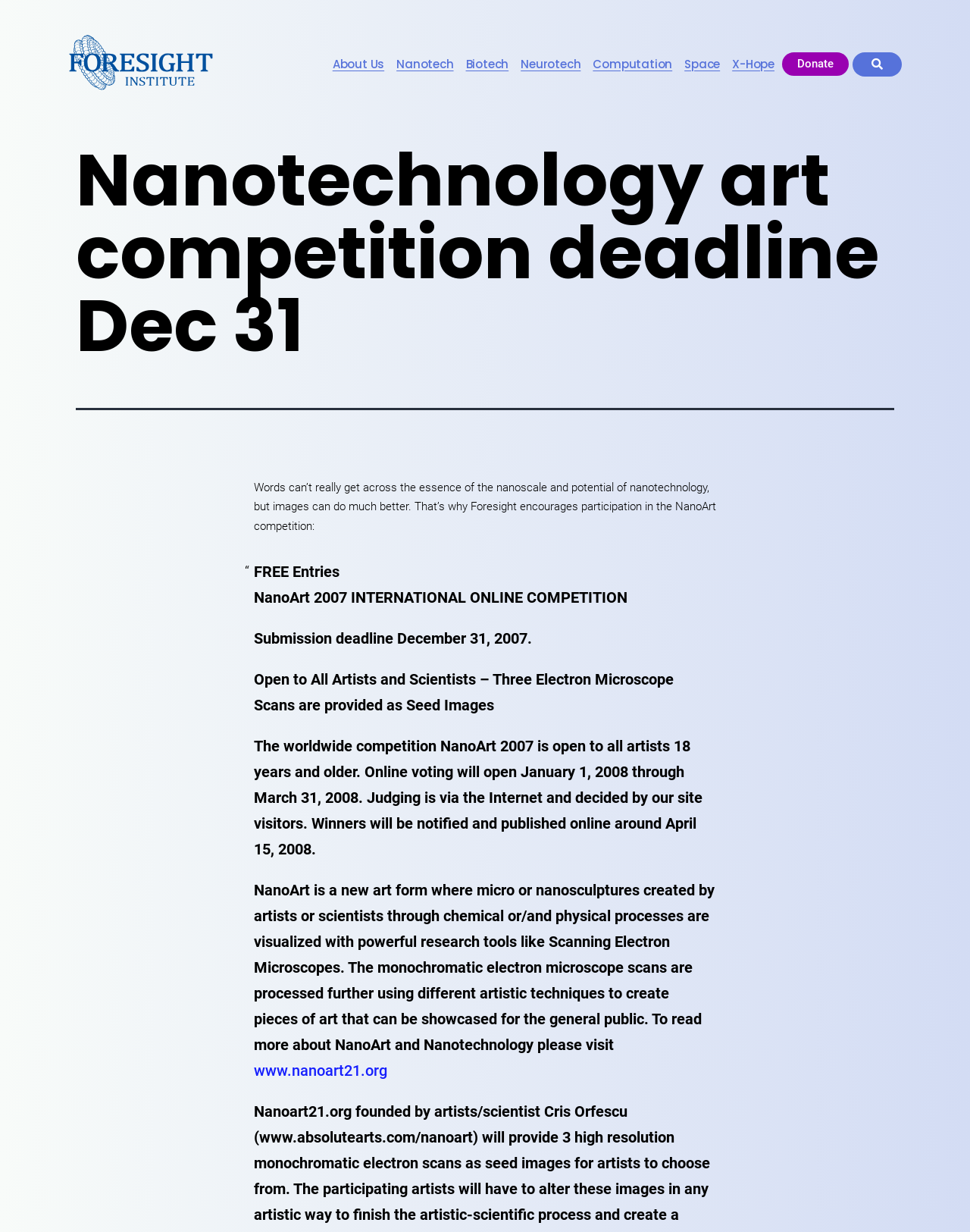What is the purpose of the NanoArt competition?
Refer to the image and give a detailed answer to the query.

The purpose of the NanoArt competition can be inferred from the text 'Words can’t really get across the essence of the nanoscale and potential of nanotechnology, but images can do much better. That’s why Foresight encourages participation in the NanoArt competition:' which is located at the top of the webpage.